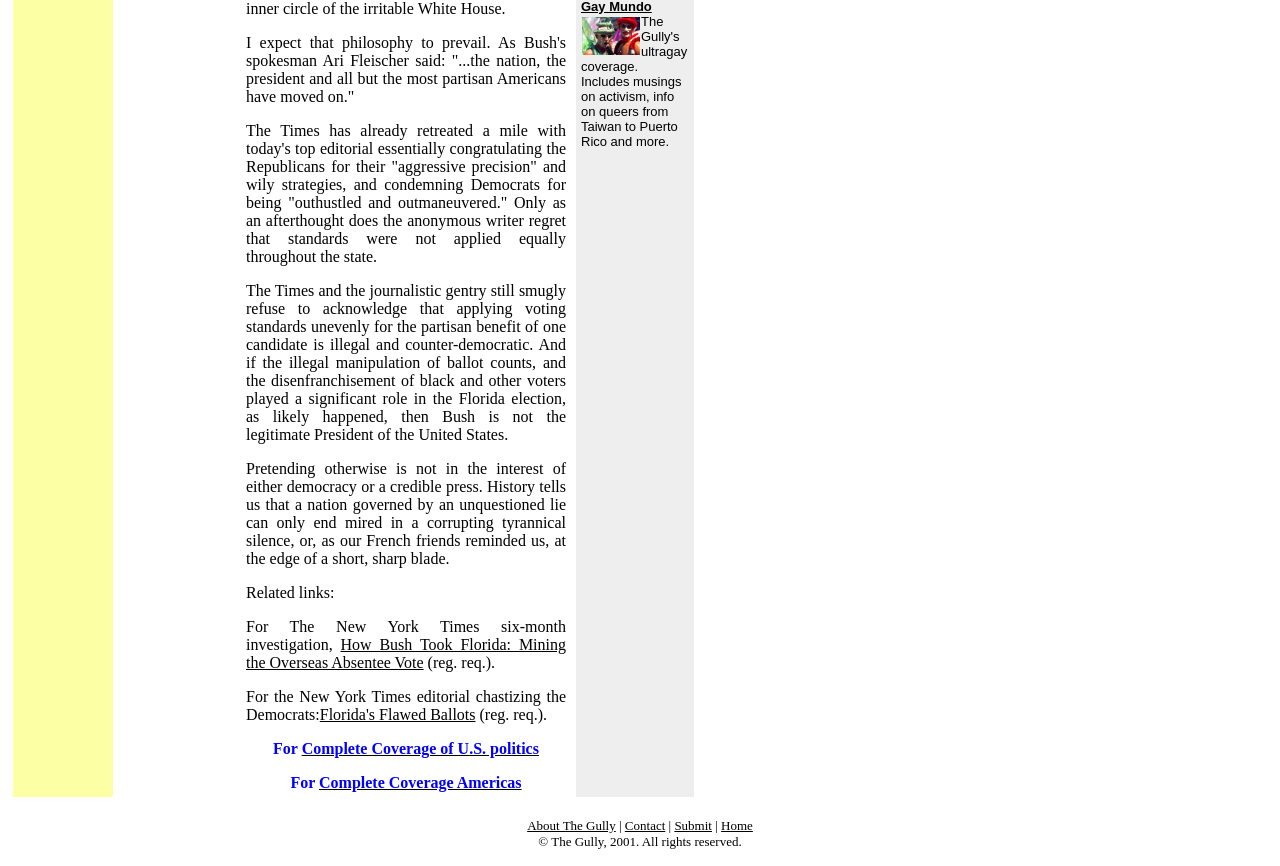Based on the image, provide a detailed response to the question:
What are the navigation links at the bottom?

The links at the bottom of the page, including 'About The Gully', 'Contact', 'Submit', and 'Home', appear to be navigation links that allow users to access different sections of the website.